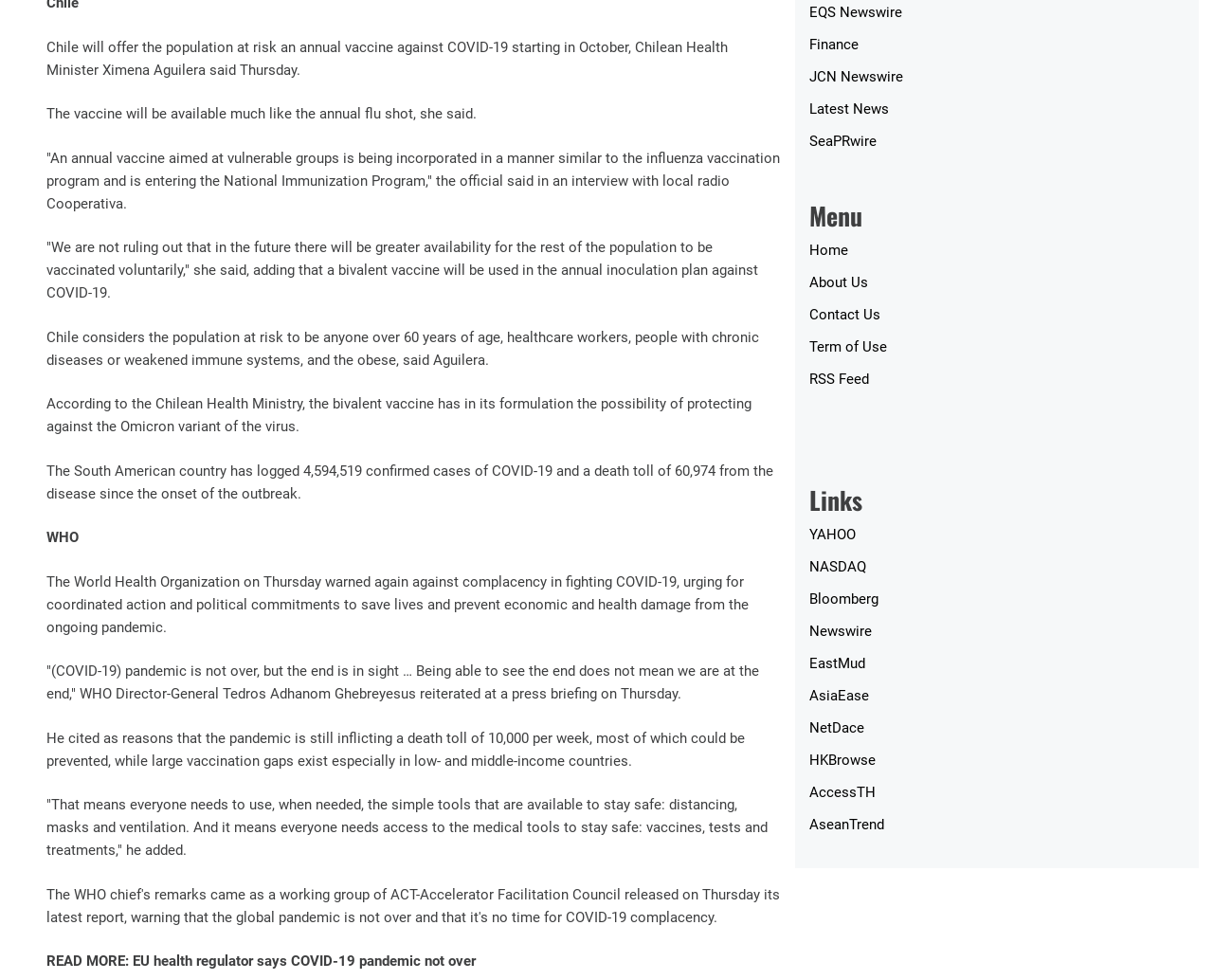Provide a one-word or brief phrase answer to the question:
How many links are available in the 'Links' section?

10